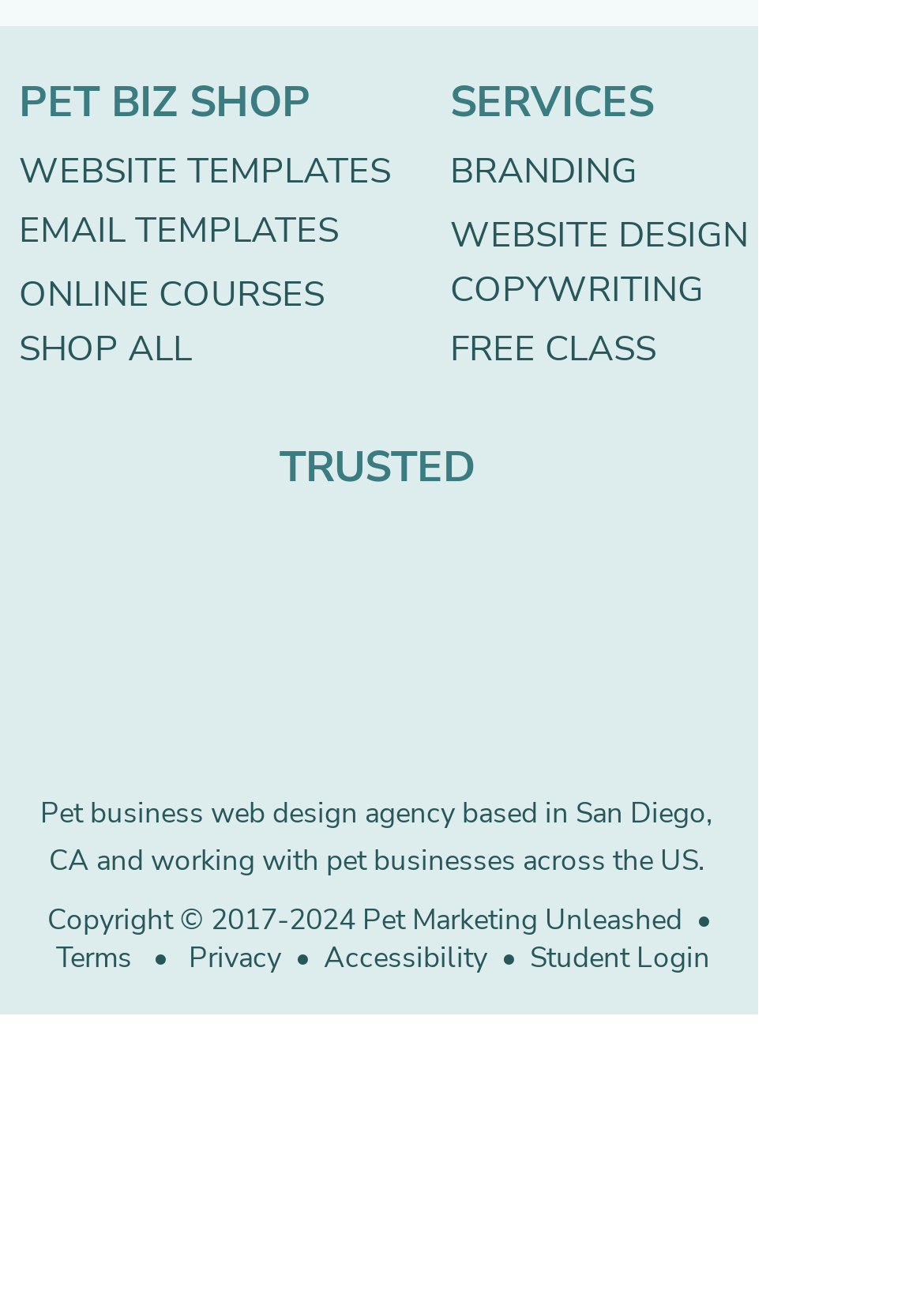Please identify the bounding box coordinates of the element I need to click to follow this instruction: "Explore ONLINE COURSES".

[0.021, 0.208, 0.351, 0.244]